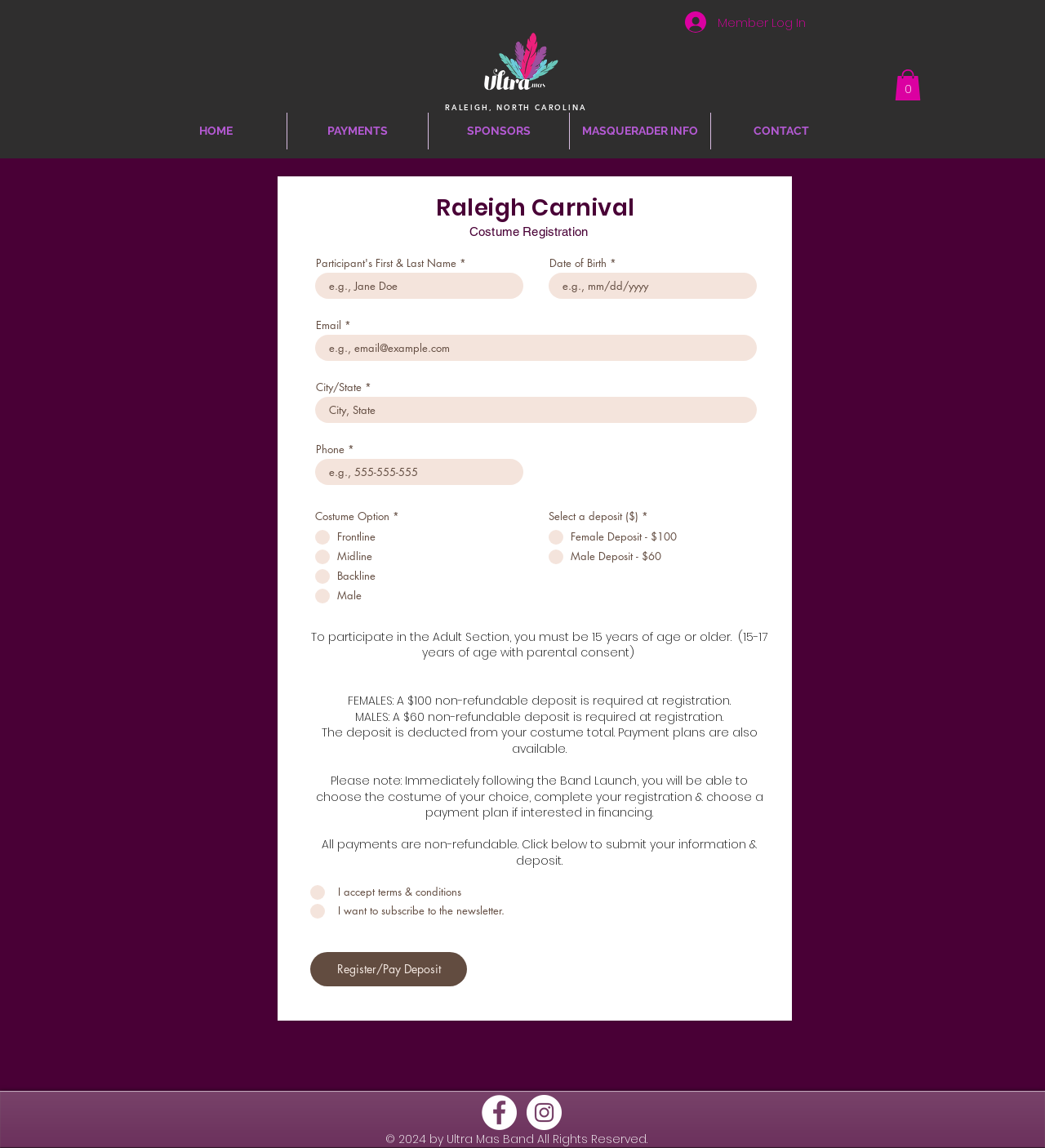Please identify the bounding box coordinates of the region to click in order to complete the task: "Log in as a member". The coordinates must be four float numbers between 0 and 1, specified as [left, top, right, bottom].

[0.645, 0.006, 0.782, 0.033]